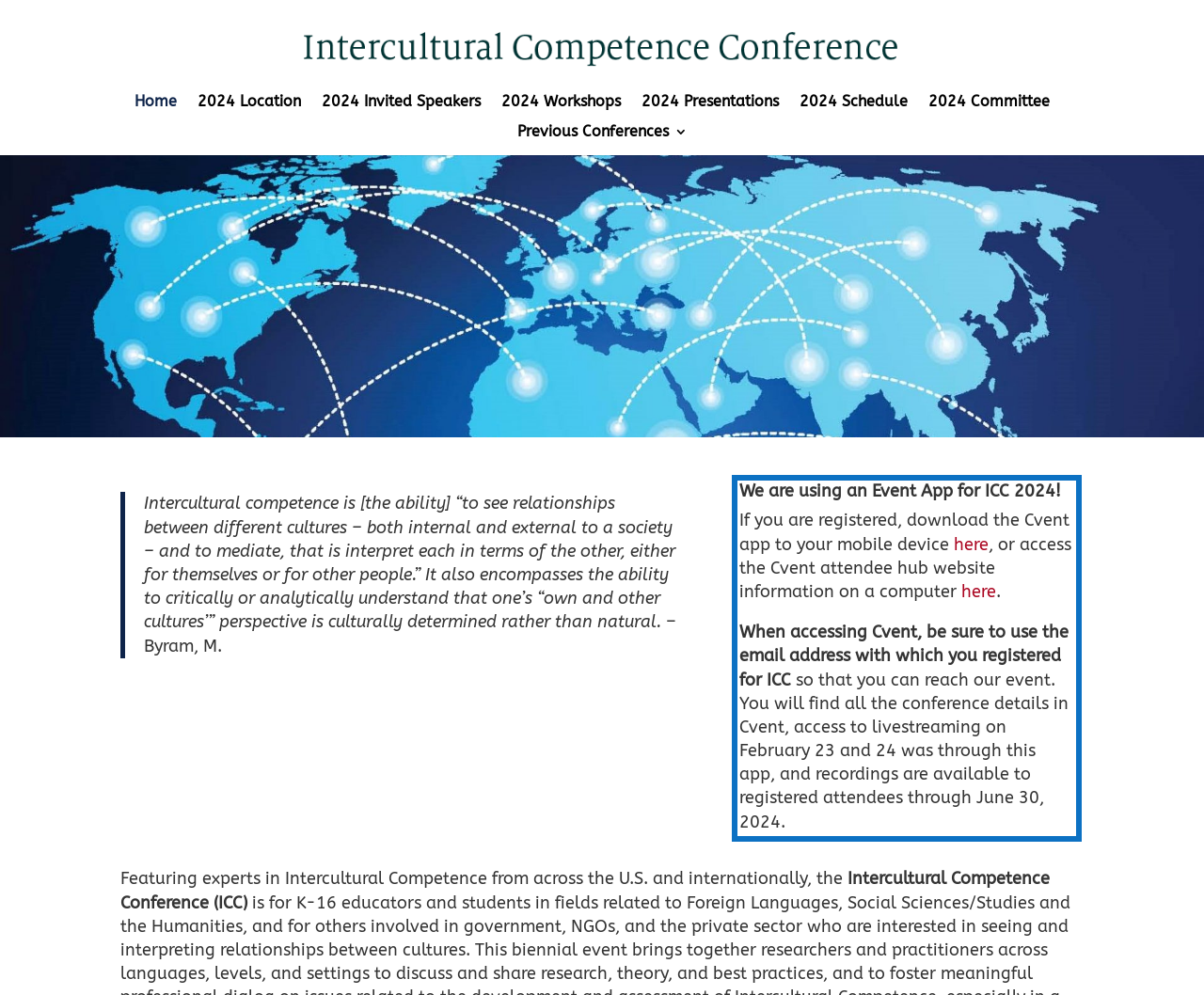Please identify the coordinates of the bounding box that should be clicked to fulfill this instruction: "learn about previous conferences".

[0.429, 0.126, 0.571, 0.156]